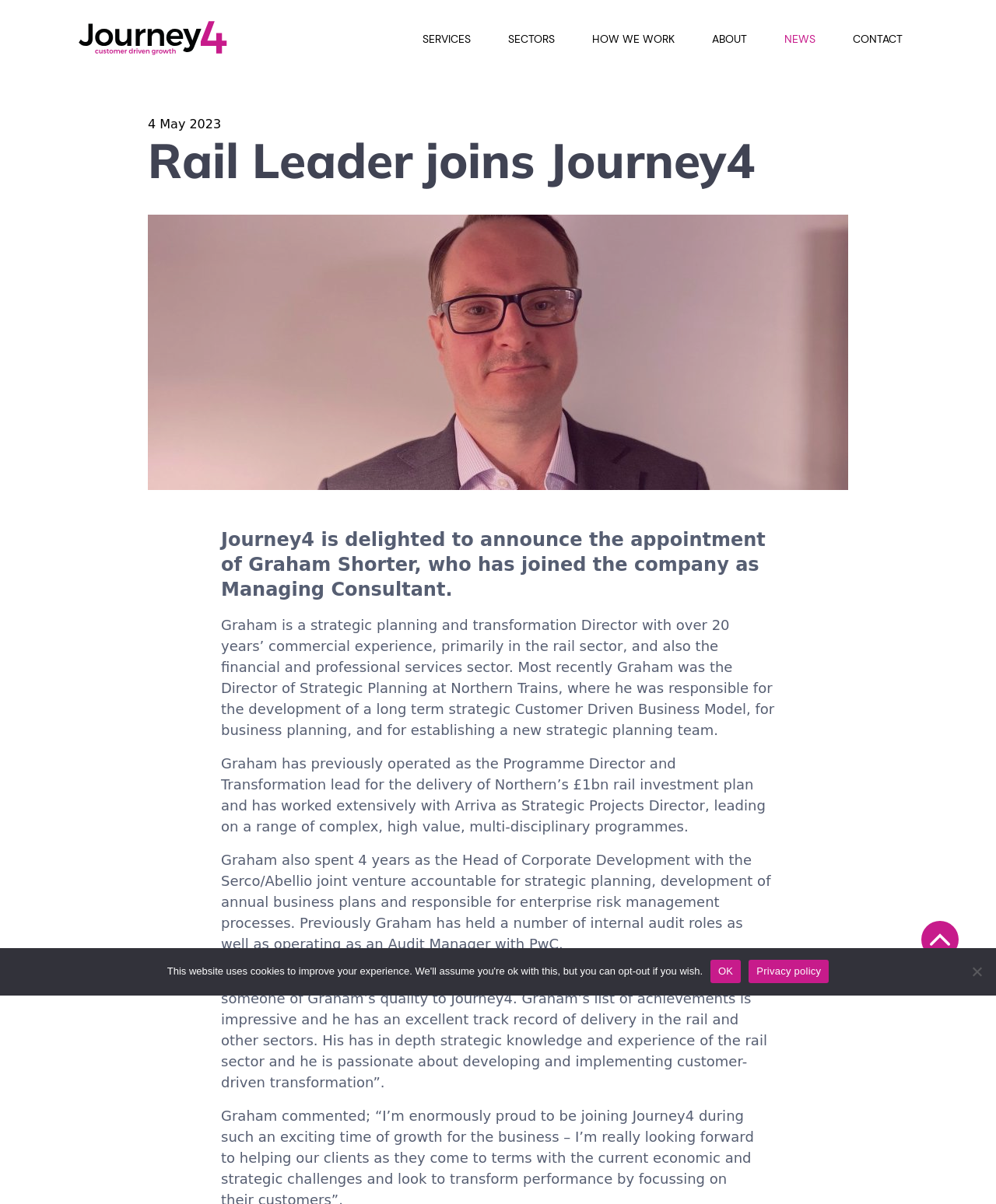What is the main heading displayed on the webpage? Please provide the text.

Rail Leader joins Journey4